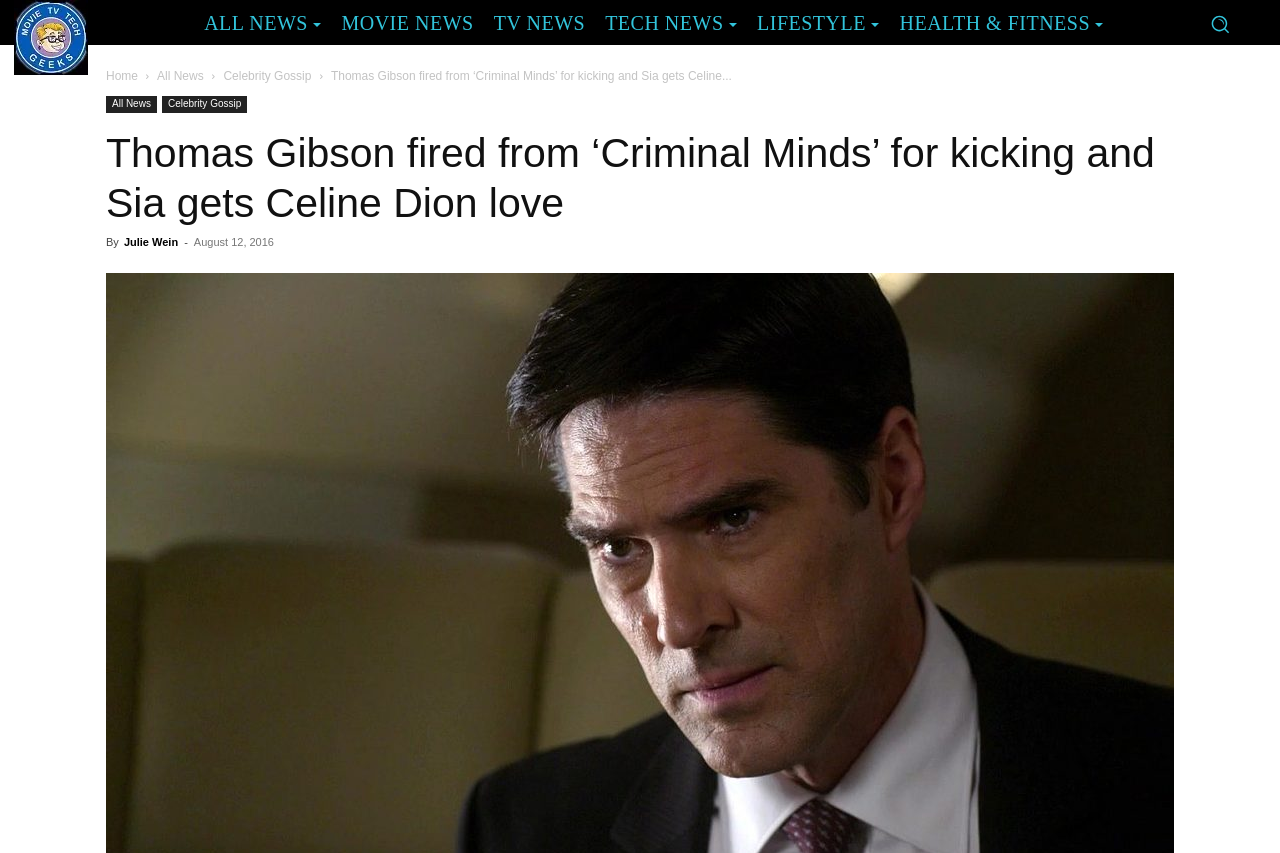Who is the author of the article?
Based on the visual details in the image, please answer the question thoroughly.

I found the author's name by looking at the text following the 'By' label, which is 'Julie Wein'. This is located below the main heading of the article.